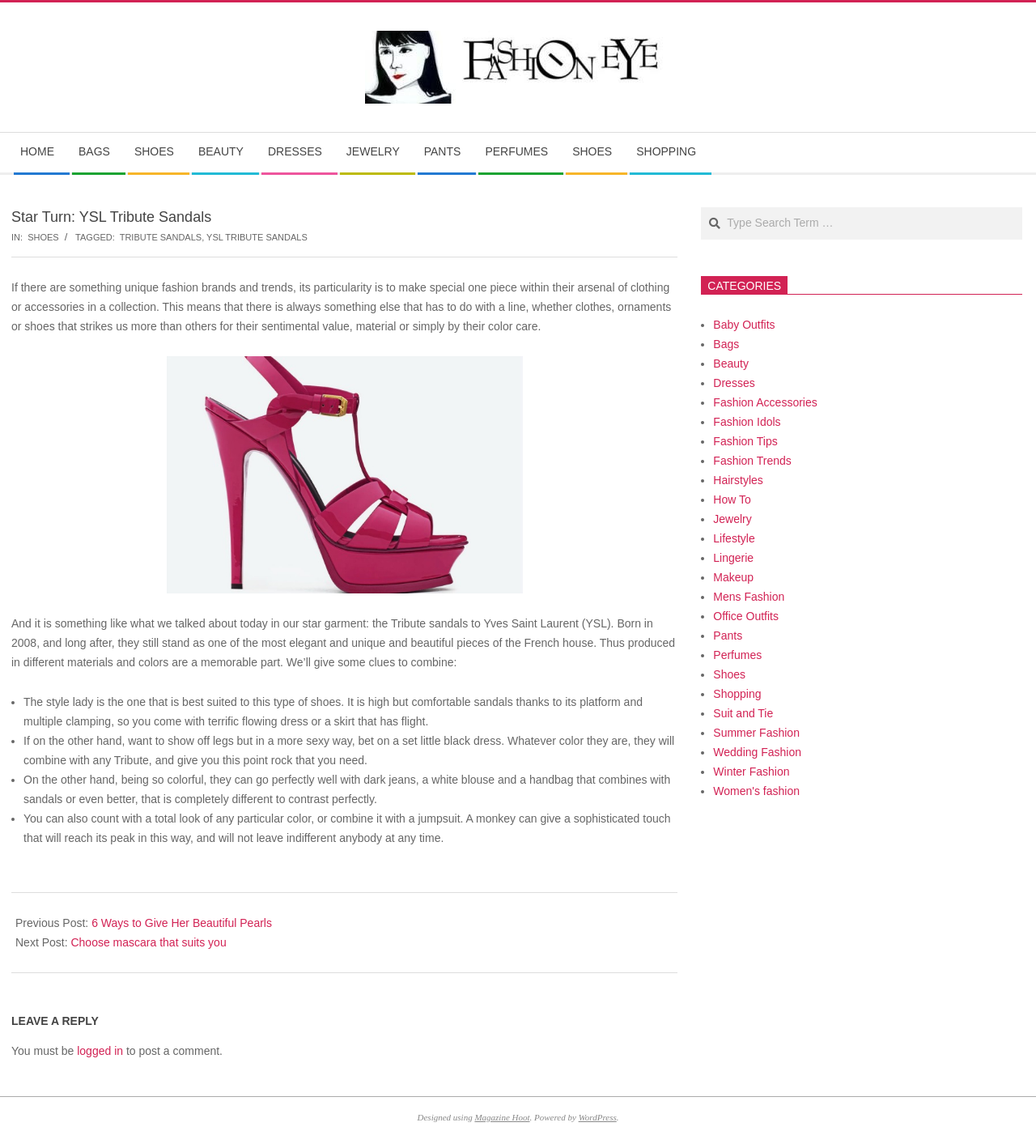Find the coordinates for the bounding box of the element with this description: "Suit and Tie".

[0.689, 0.616, 0.746, 0.627]